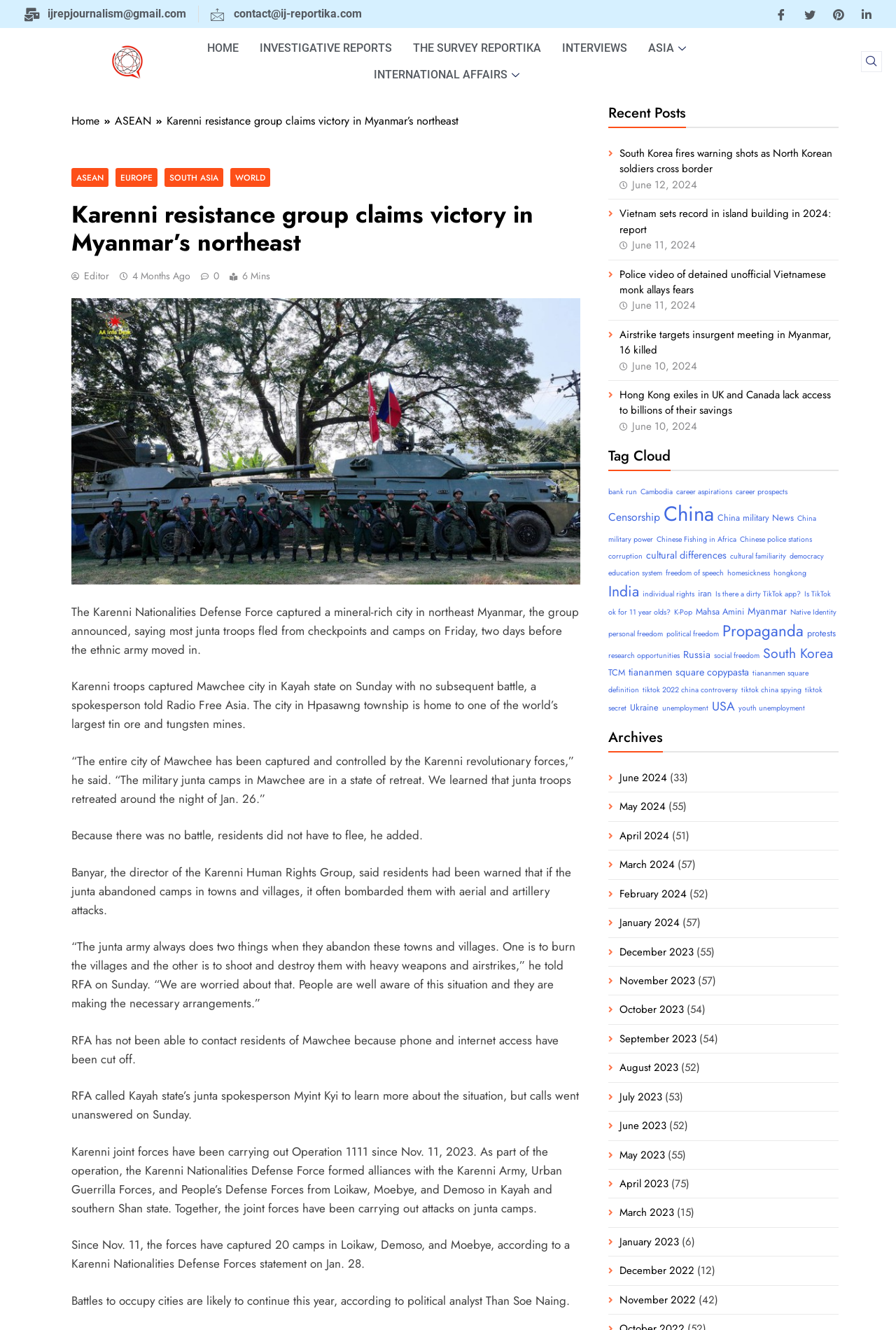Offer a detailed account of what is visible on the webpage.

This webpage appears to be a news article from IJ Reportika, a journalism website. At the top of the page, there is a logo and a navigation menu with links to various sections, including "HOME", "INVESTIGATIVE REPORTS", "THE SURVEY REPORTIKA", "INTERVIEWS", "ASIA", and "INTERNATIONAL AFFAIRS". Below the navigation menu, there is a search bar and social media links to Facebook, Twitter, Pinterest, and Linkedin.

The main content of the page is an article titled "Karenni resistance group claims victory in Myanmar's northeast". The article is divided into several paragraphs, with headings and subheadings. The text describes the capture of a mineral-rich city in northeast Myanmar by the Karenni Nationalities Defense Force and provides details about the situation, including quotes from a spokesperson and a political analyst.

To the right of the article, there is a sidebar with a "Recent Posts" section, which lists several news articles with links and dates. Below that, there is a "Tag Cloud" section, which displays a list of keywords and phrases related to the article, with the number of items in parentheses.

At the bottom of the page, there is a breadcrumbs navigation menu, which shows the hierarchy of the webpage's structure.